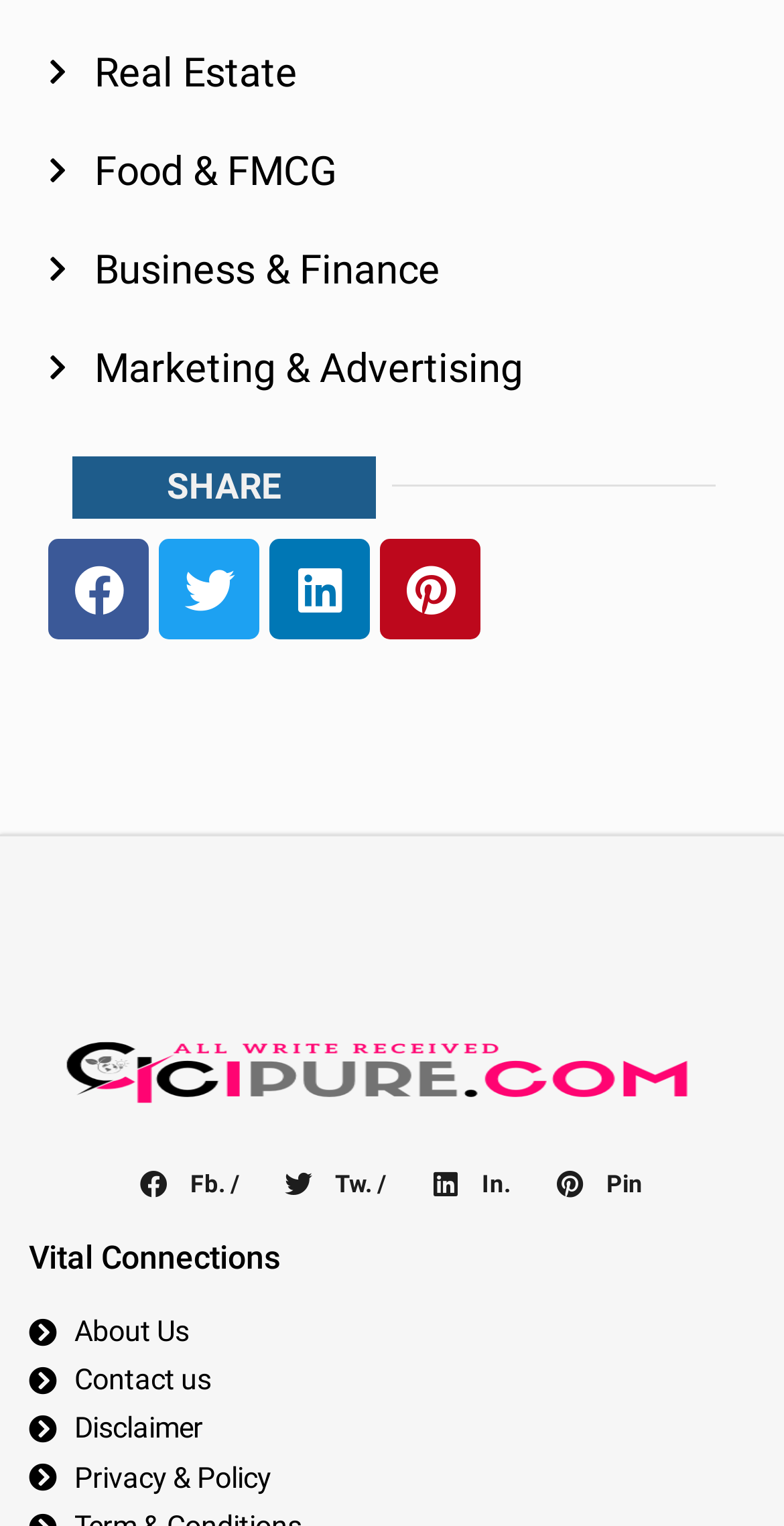Respond to the question below with a concise word or phrase:
What is the position of the 'SHARE' heading?

Above the social media buttons